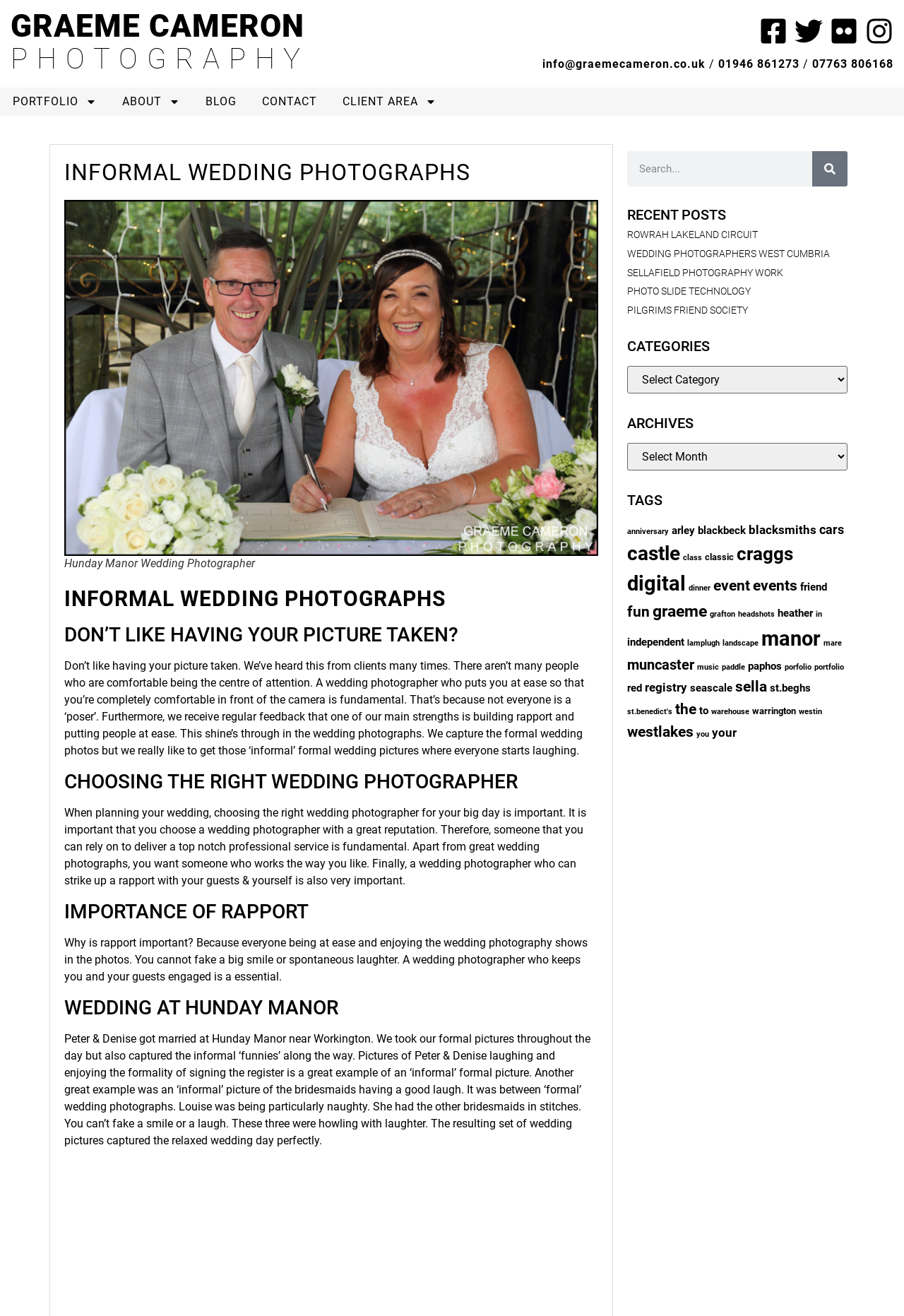Reply to the question below using a single word or brief phrase:
What is the location of the wedding mentioned in the webpage?

Hunday Manor